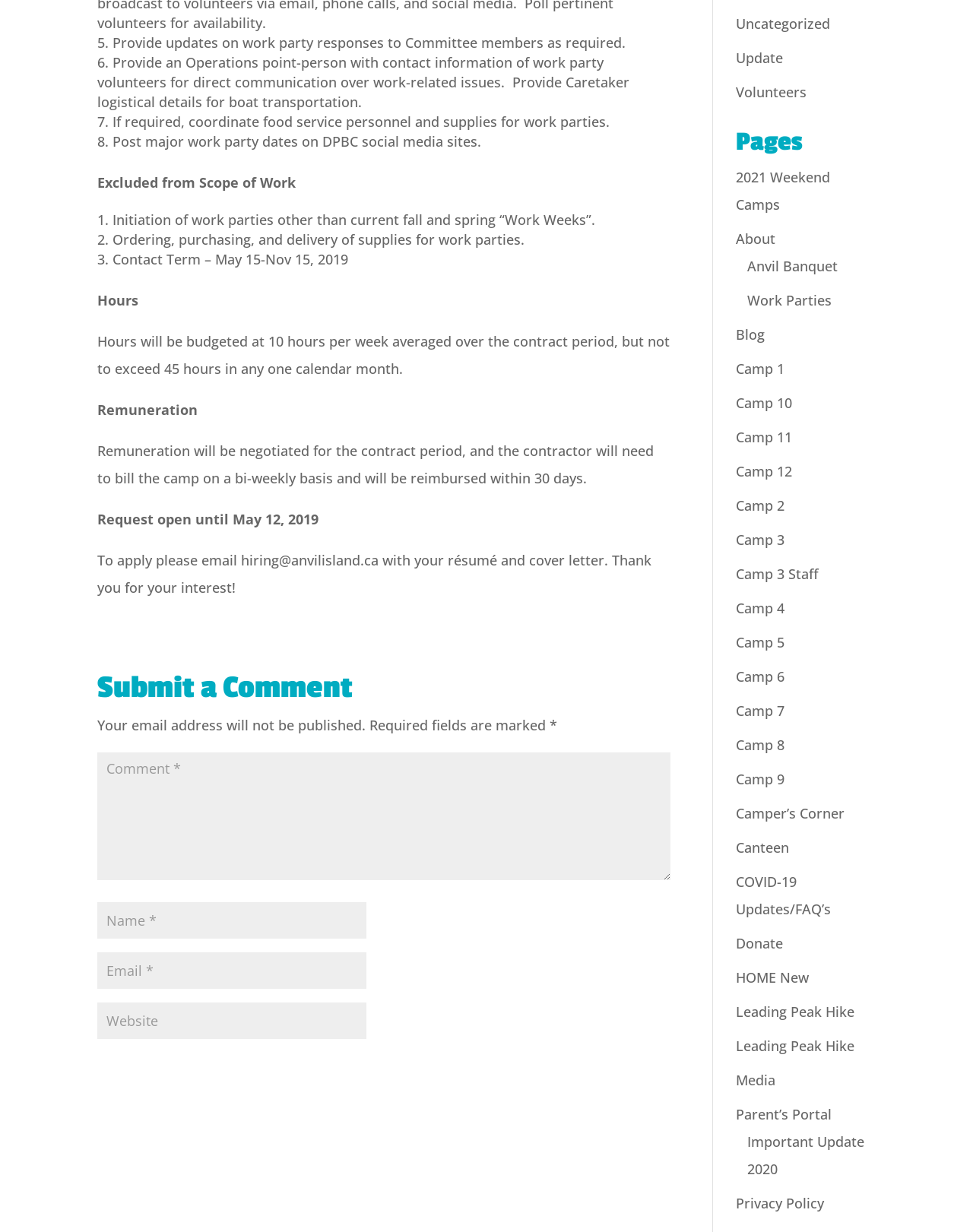Given the element description: "Camper’s Corner", predict the bounding box coordinates of the UI element it refers to, using four float numbers between 0 and 1, i.e., [left, top, right, bottom].

[0.756, 0.653, 0.868, 0.667]